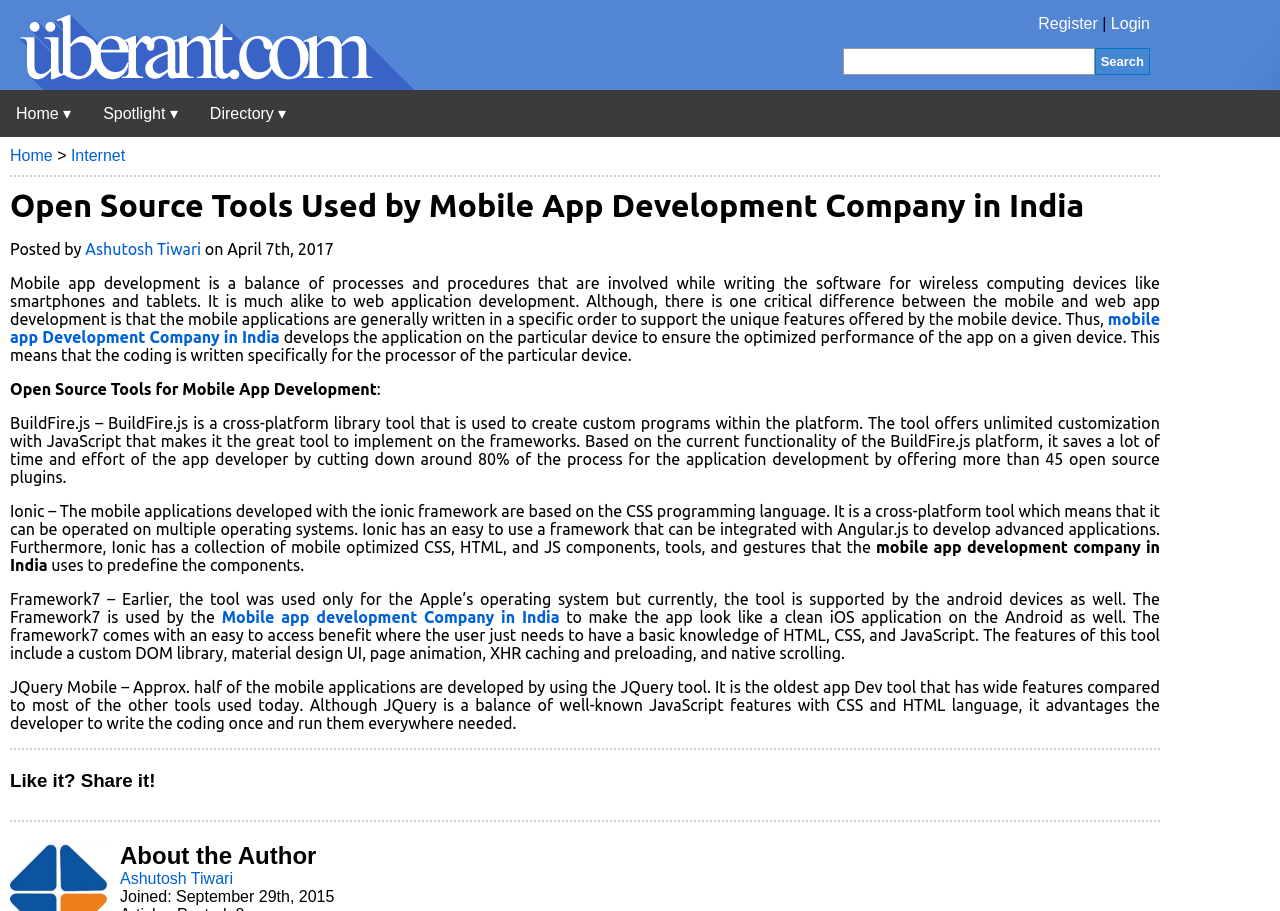What is the primary heading on this webpage?

Open Source Tools Used by Mobile App Development Company in India